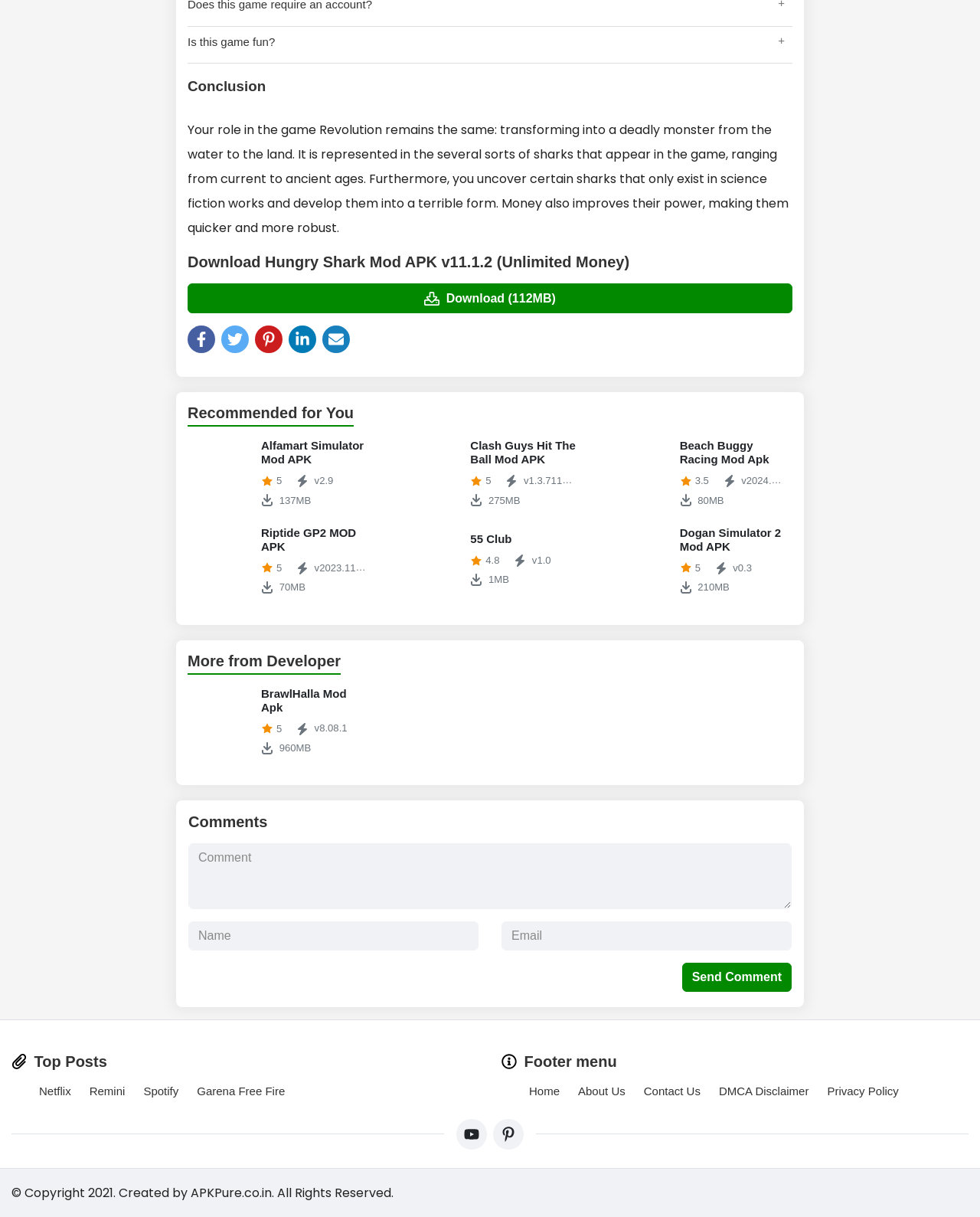Provide the bounding box coordinates for the UI element described in this sentence: "Netflix". The coordinates should be four float values between 0 and 1, i.e., [left, top, right, bottom].

[0.04, 0.891, 0.072, 0.902]